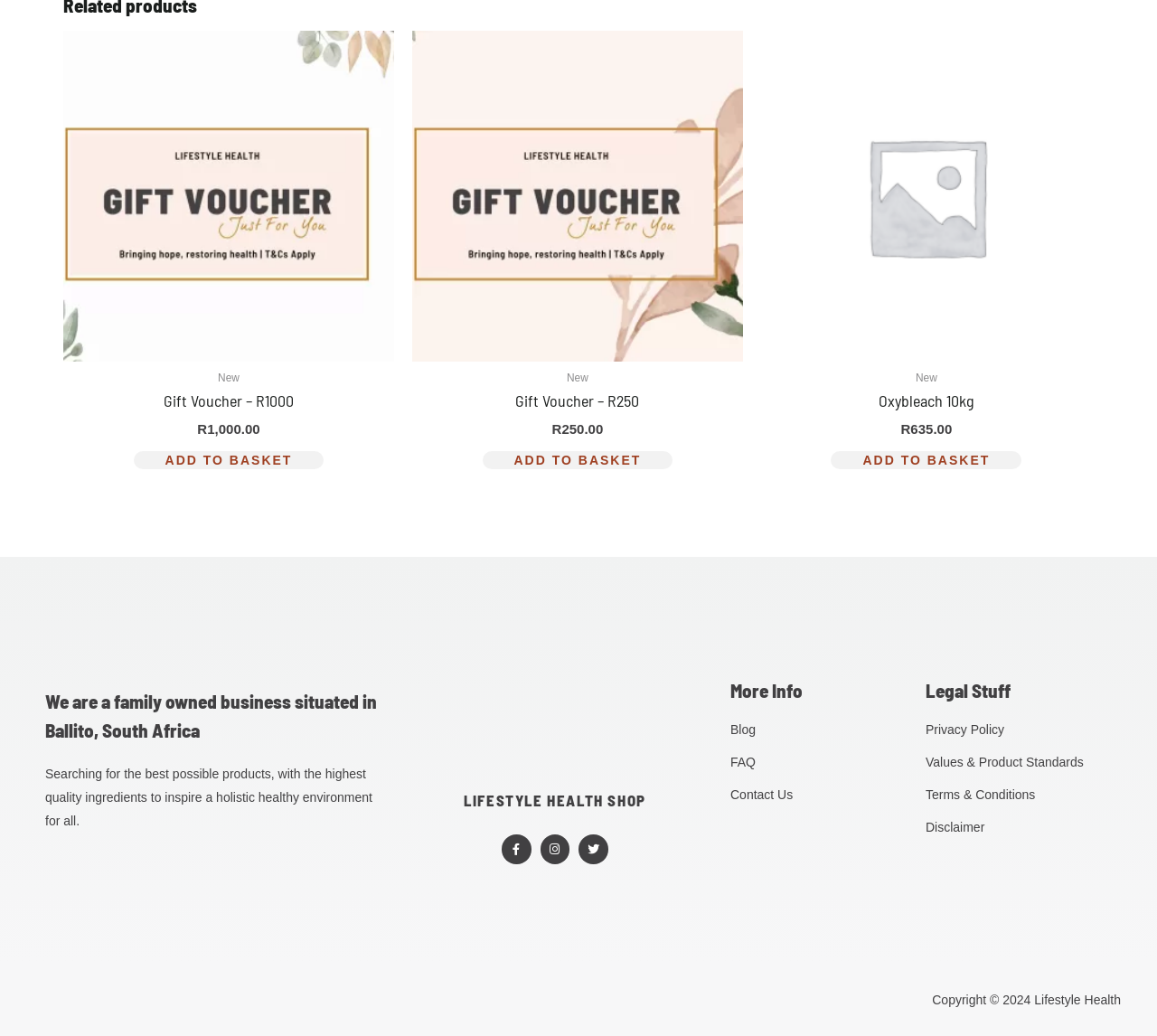What is the copyright year of Lifestyle Health?
Answer the question with a single word or phrase derived from the image.

2024